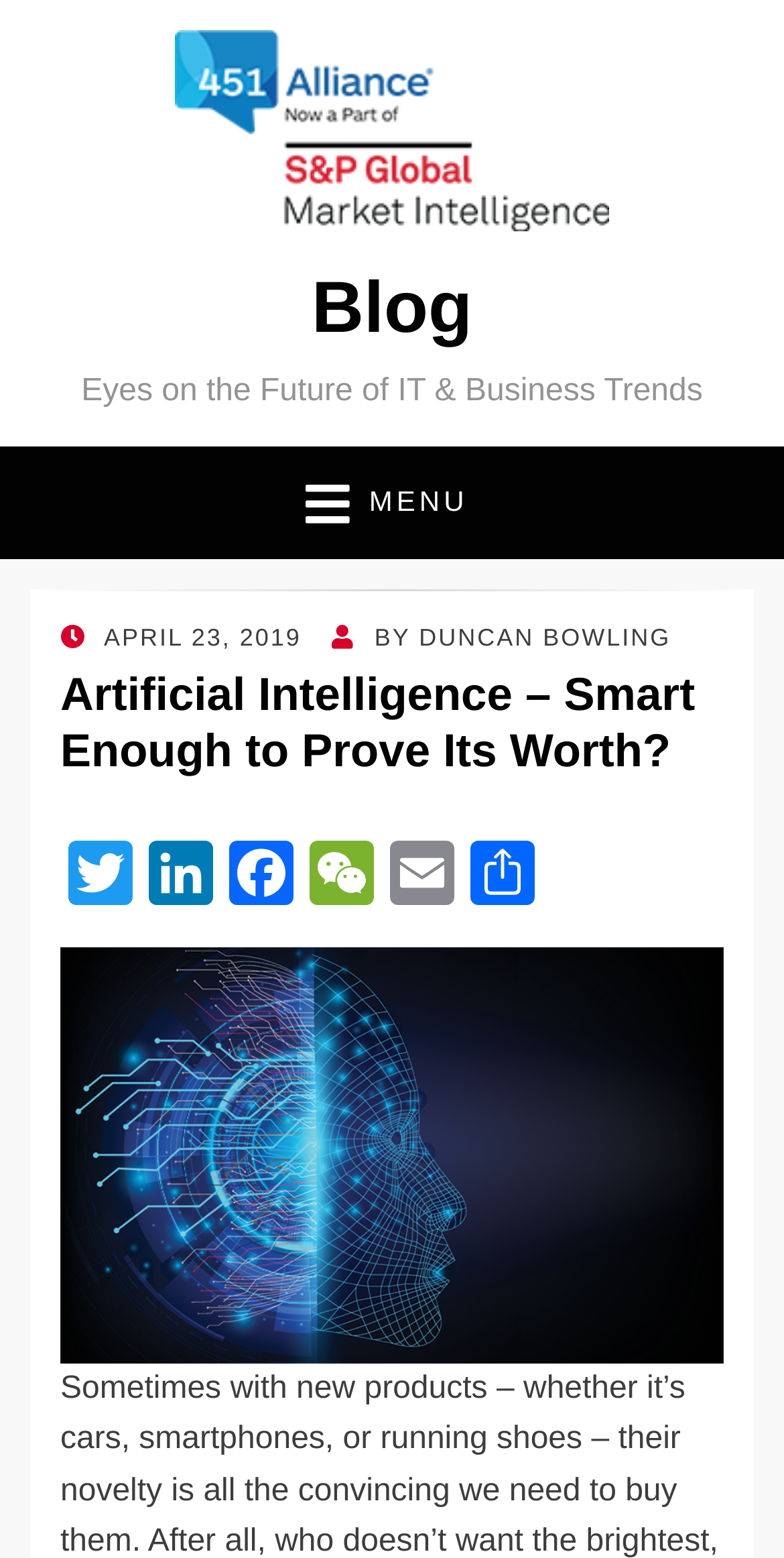What is the topic of the image?
Answer the question using a single word or phrase, according to the image.

Artificial Intelligence